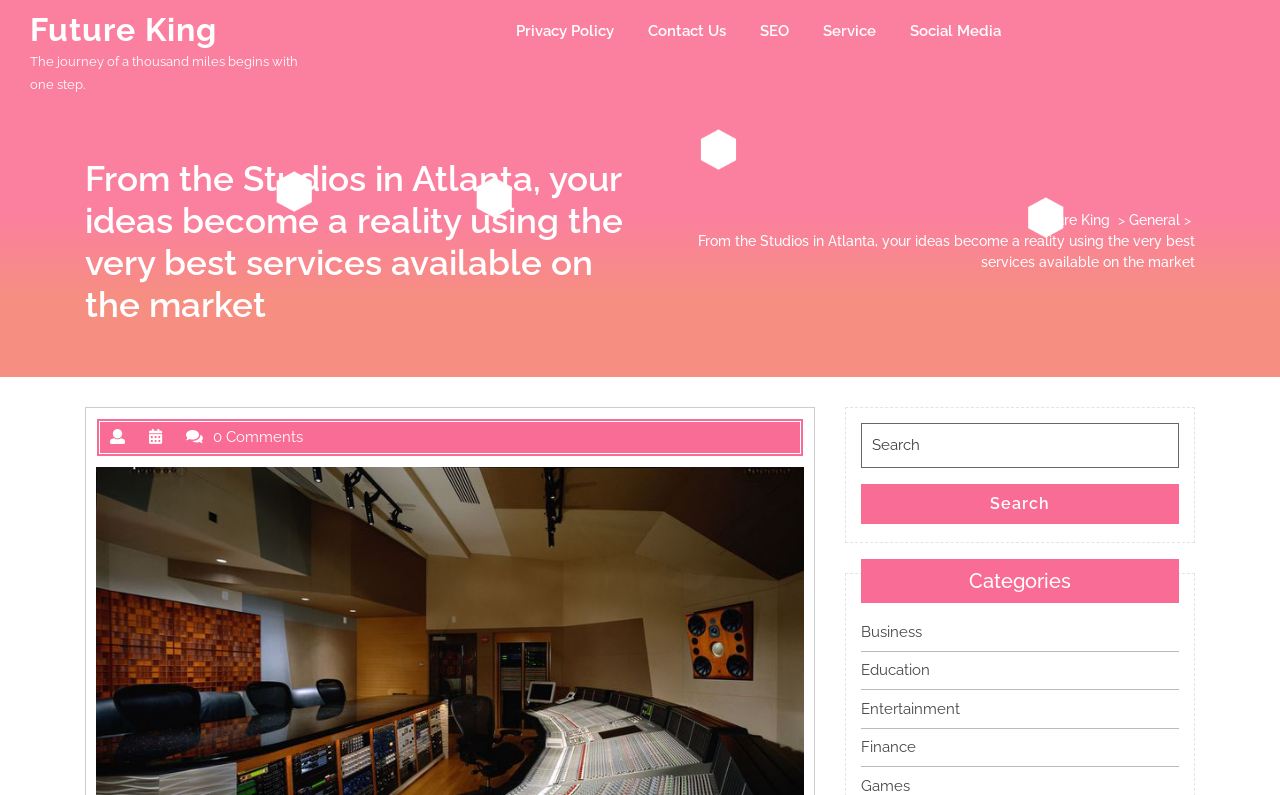How many categories are listed?
Provide a detailed answer to the question using information from the image.

The categories listed are 'Business', 'Education', 'Entertainment', 'Finance', 'Games', which makes a total of 6 categories. These categories are listed under the heading 'Categories'.